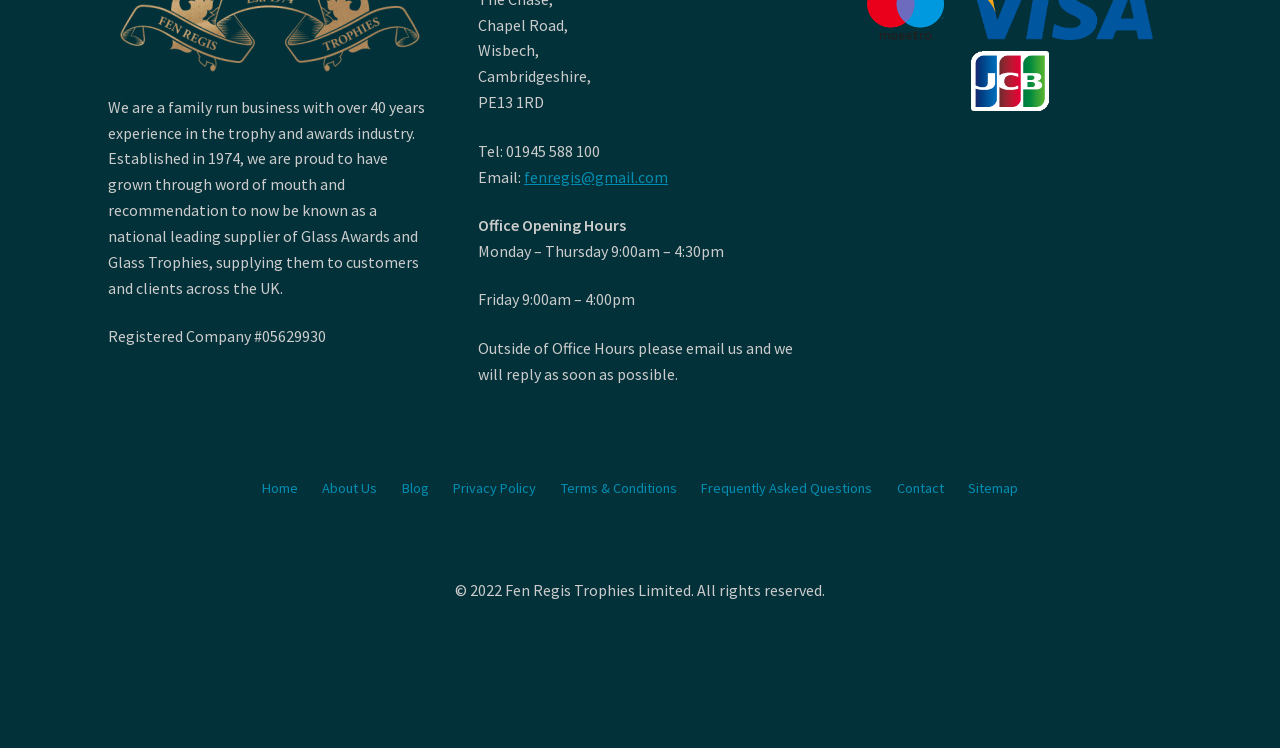Refer to the image and provide a thorough answer to this question:
What is the company's email address?

The company's email address can be found in the link element, which states 'fenregis@gmail.com'.